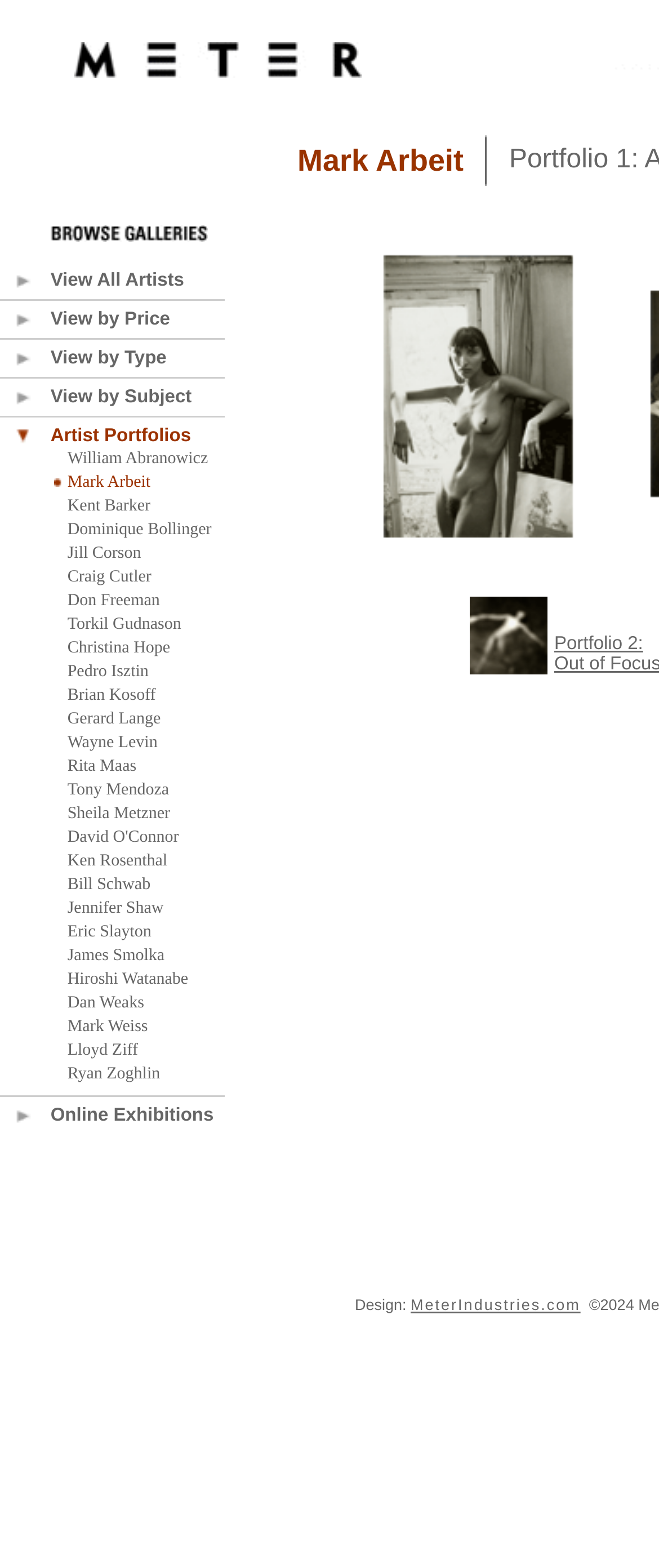Identify the bounding box coordinates necessary to click and complete the given instruction: "View by type".

[0.077, 0.222, 0.253, 0.235]